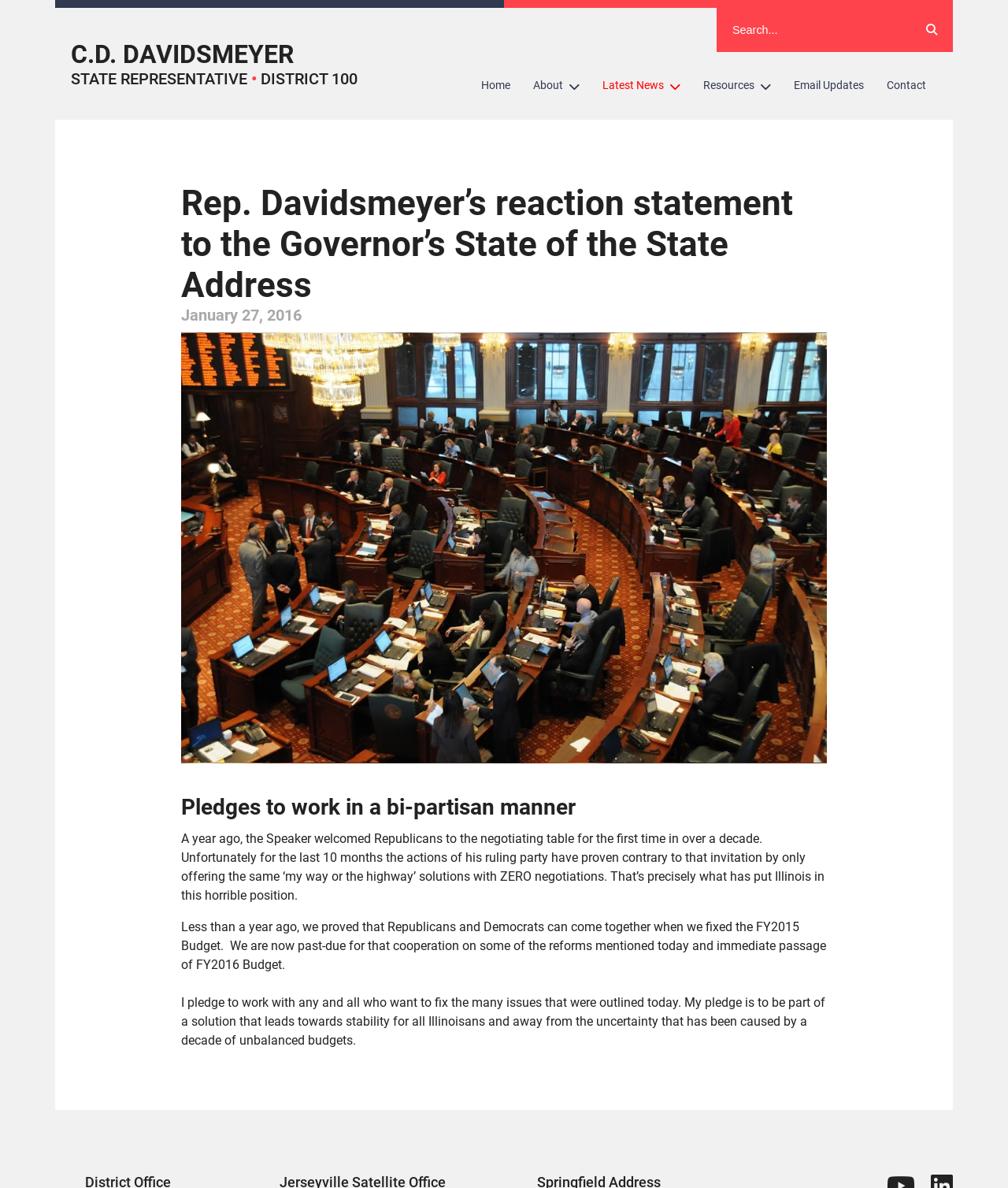Specify the bounding box coordinates of the region I need to click to perform the following instruction: "Read about the representative". The coordinates must be four float numbers in the range of 0 to 1, i.e., [left, top, right, bottom].

[0.518, 0.057, 0.586, 0.088]